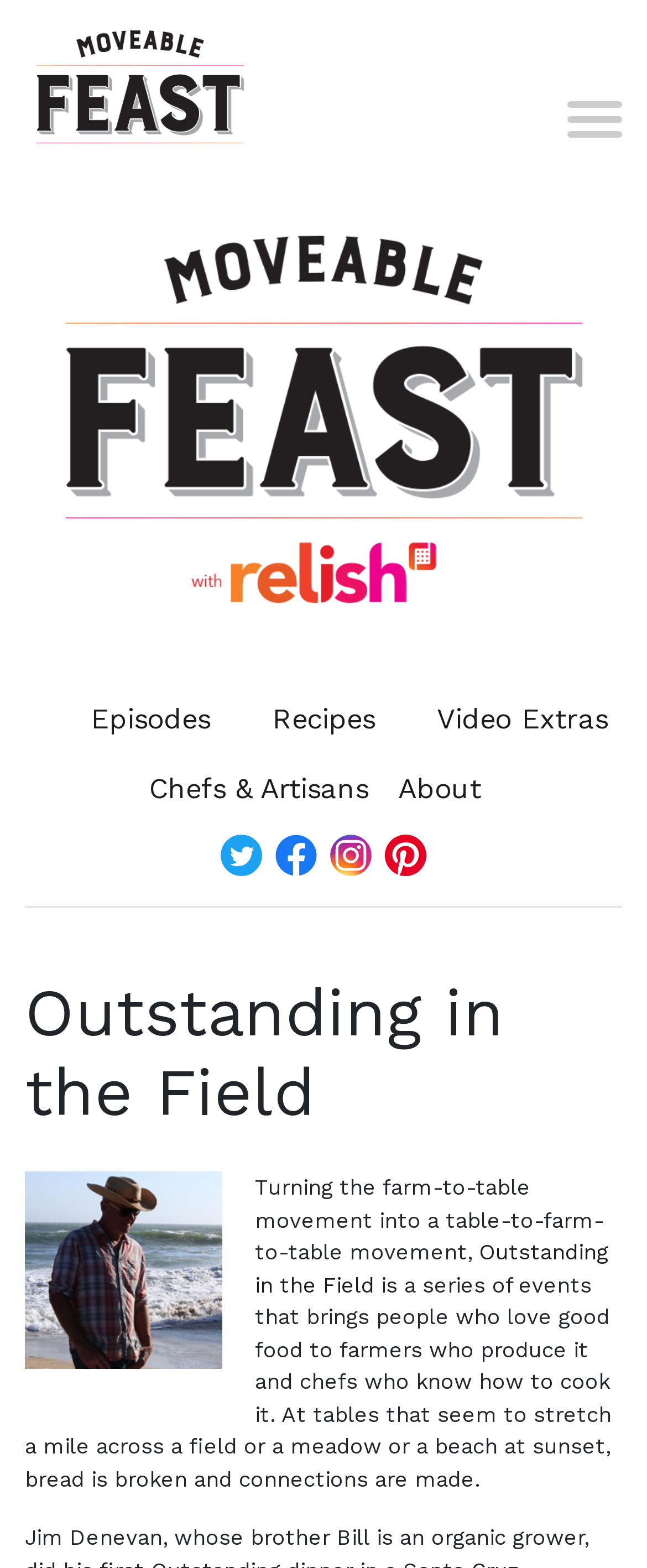Provide the bounding box coordinates for the UI element that is described by this text: "Chefs & Artisans". The coordinates should be in the form of four float numbers between 0 and 1: [left, top, right, bottom].

[0.062, 0.481, 0.569, 0.525]